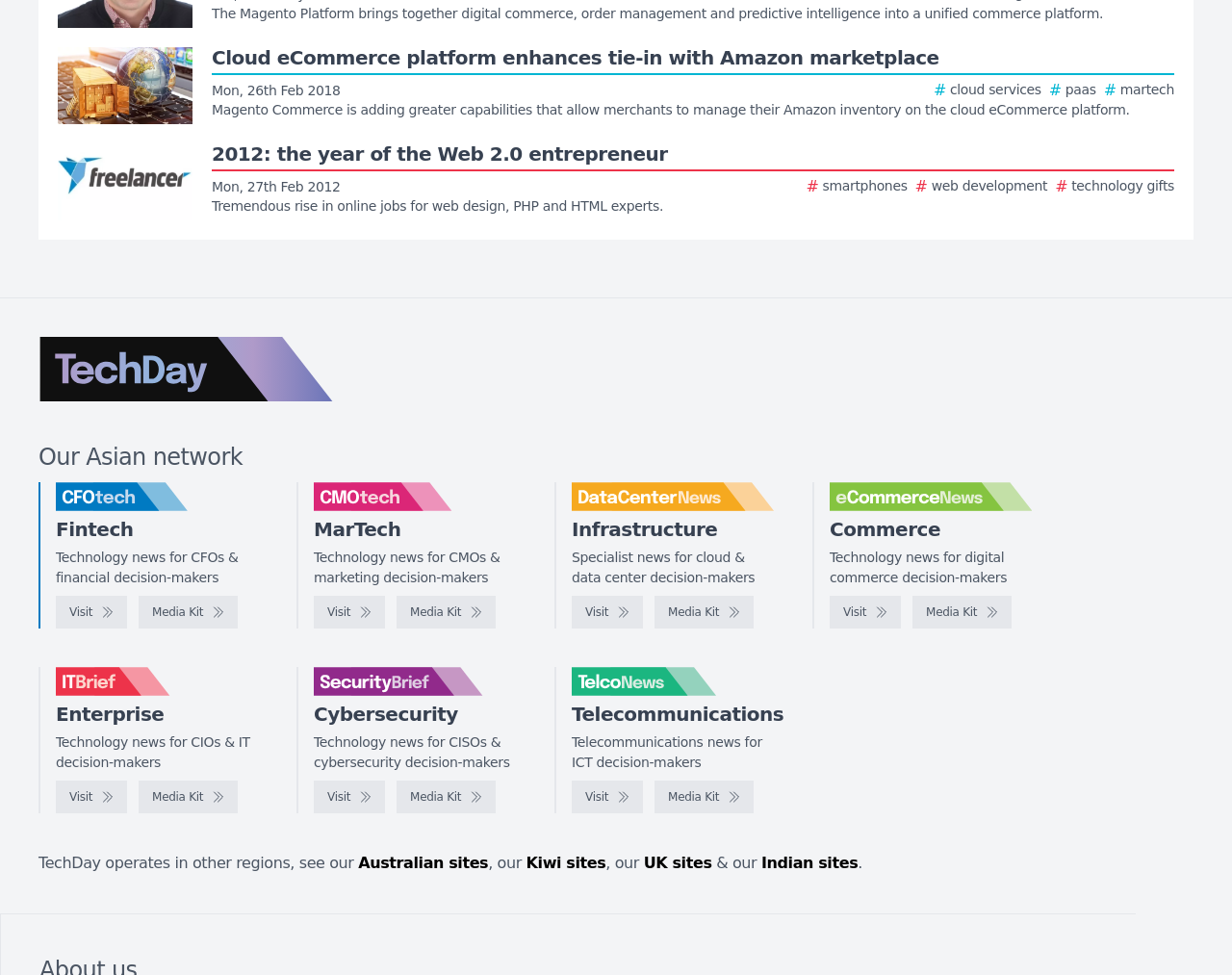Answer with a single word or phrase: 
What is the topic of news for CISOs?

Cybersecurity